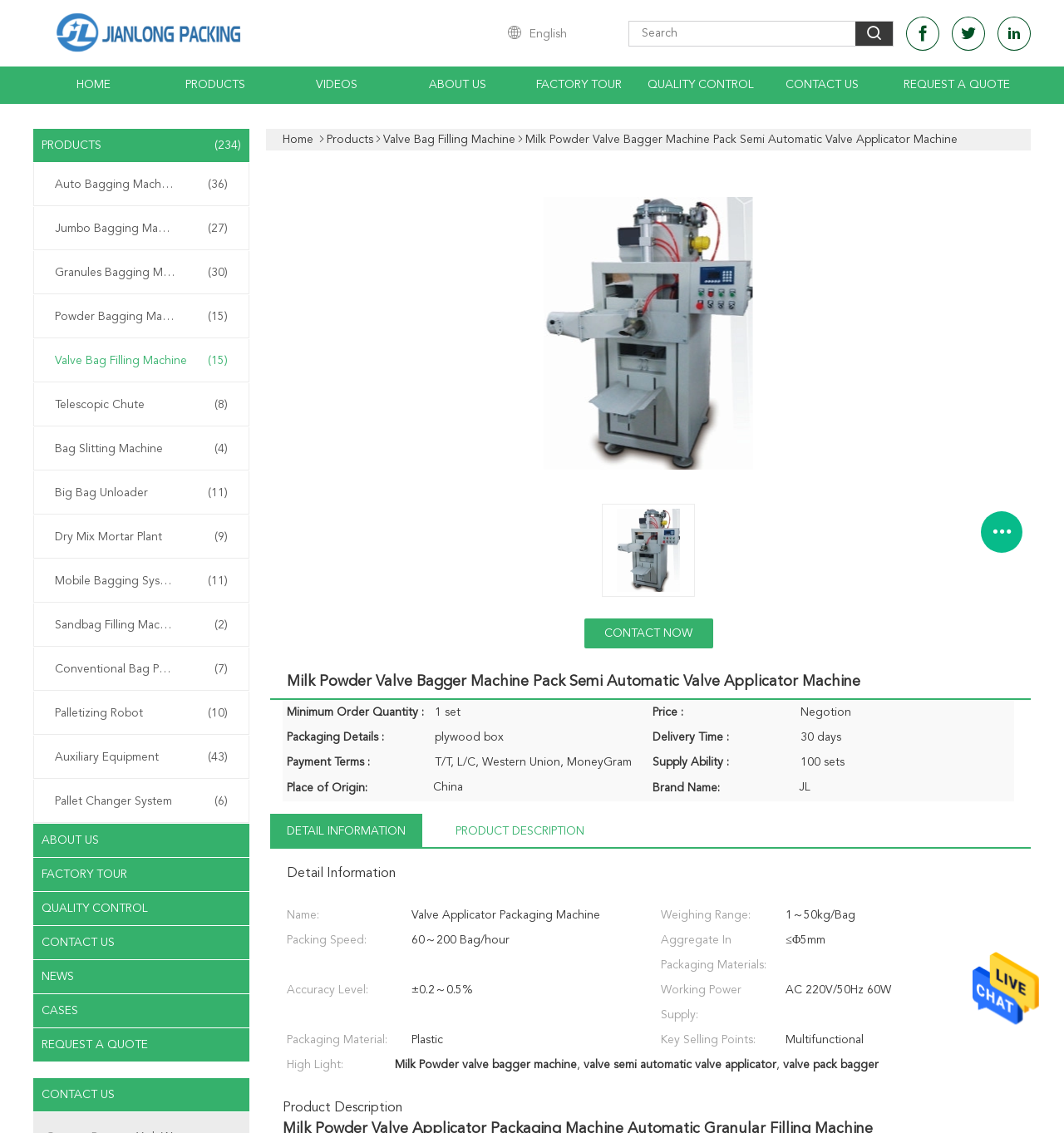Given the description of the UI element: "Dry Mix Mortar Plant(9)", predict the bounding box coordinates in the form of [left, top, right, bottom], with each value being a float between 0 and 1.

[0.044, 0.467, 0.222, 0.481]